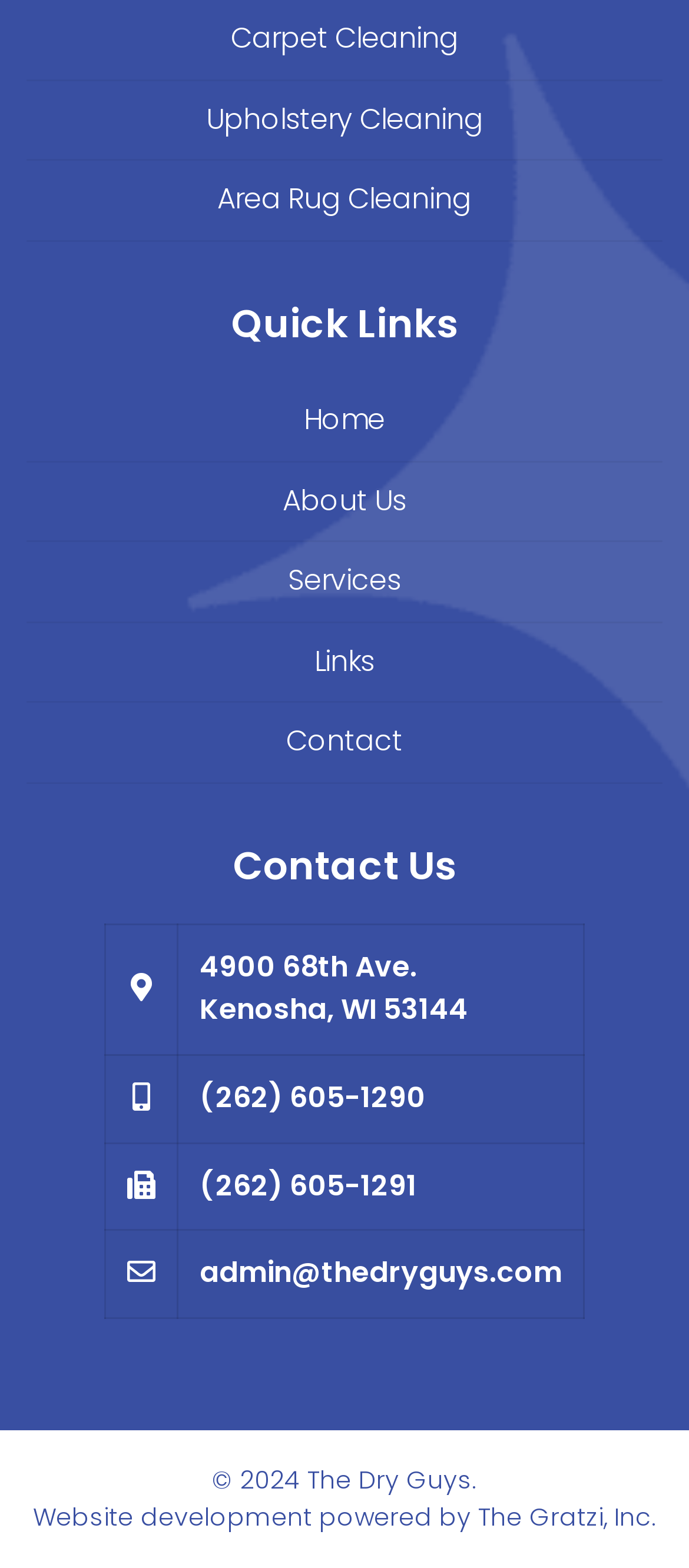What is the company's address?
Refer to the image and give a detailed answer to the query.

I found the company's address in the 'Contact Us' section, which is presented in a table format. The address is listed in the first row of the table, under the 'Address' column.